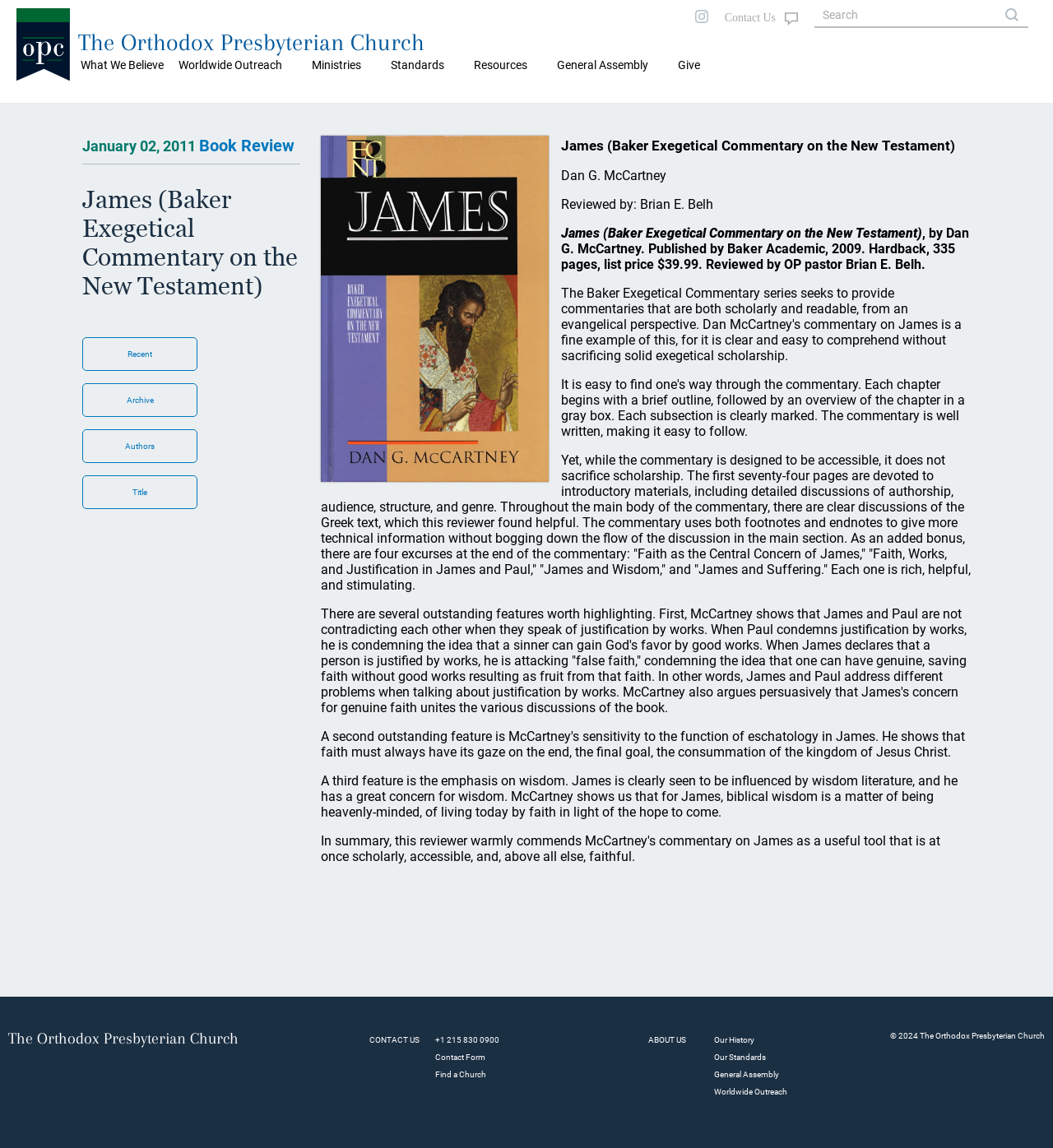Identify the bounding box coordinates of the section that should be clicked to achieve the task described: "Contact the church".

[0.413, 0.917, 0.461, 0.925]